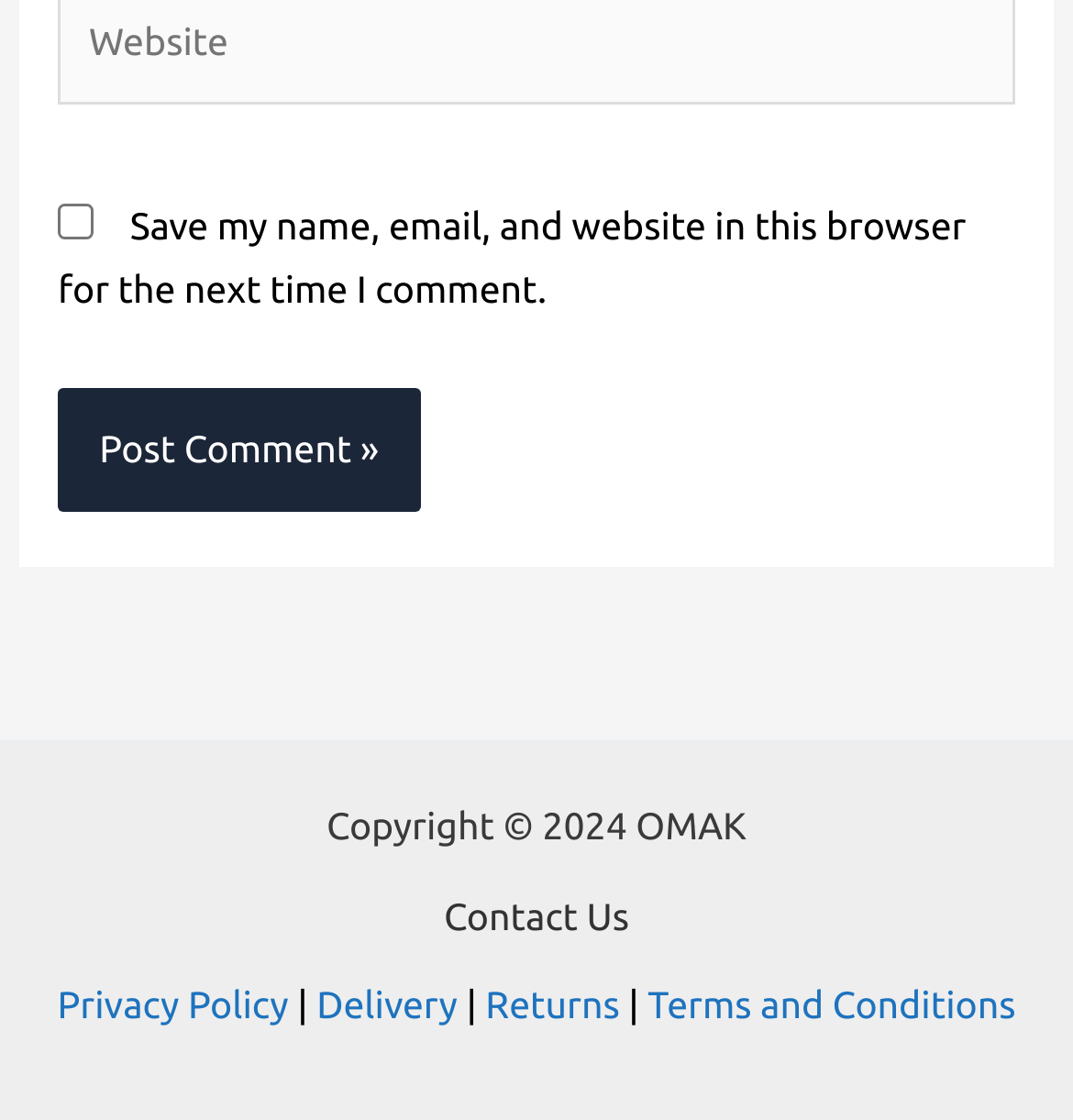Answer the question using only a single word or phrase: 
What are the footer links?

Contact Us, etc.